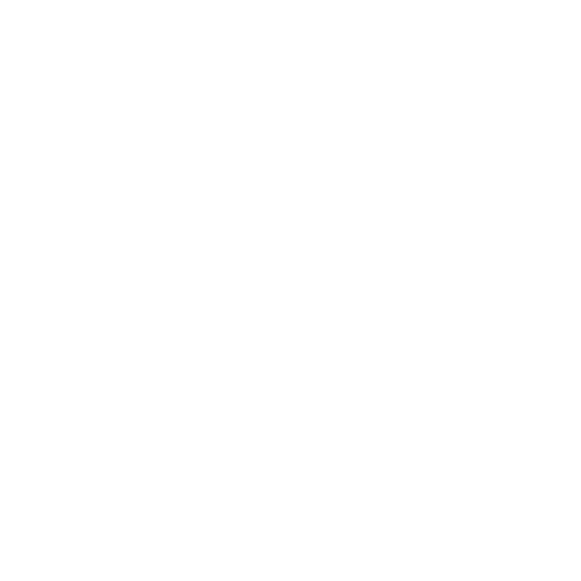Paint a vivid picture with your words by describing the image in detail.

The image prominently displays the Funight KN95 Face Masks, designed in sleek black for a stylish yet protective option. This 50-pack of 5-ply breathable filter masks prioritizes safety while maintaining a modern aesthetic. Ideal for everyday use, these disposable face masks offer a reliable defense against airborne particles, making them a practical choice for those seeking quality and comfort. The product is featured on the Health Choice Essential website, highlighting its availability for purchase and emphasizing its design tailored for both functionality and fashion.